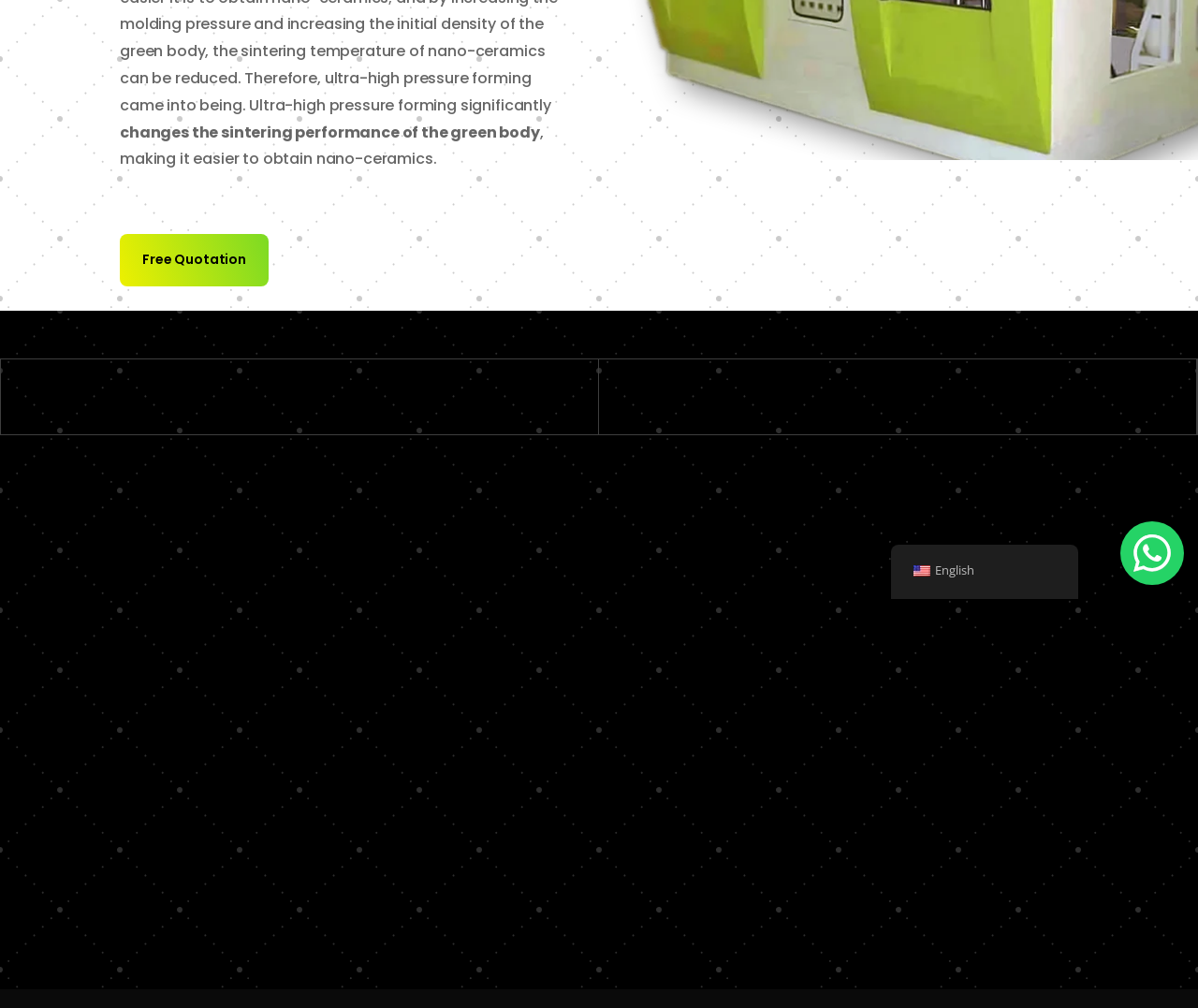Locate the bounding box of the UI element with the following description: "English".

[0.744, 0.546, 0.9, 0.587]